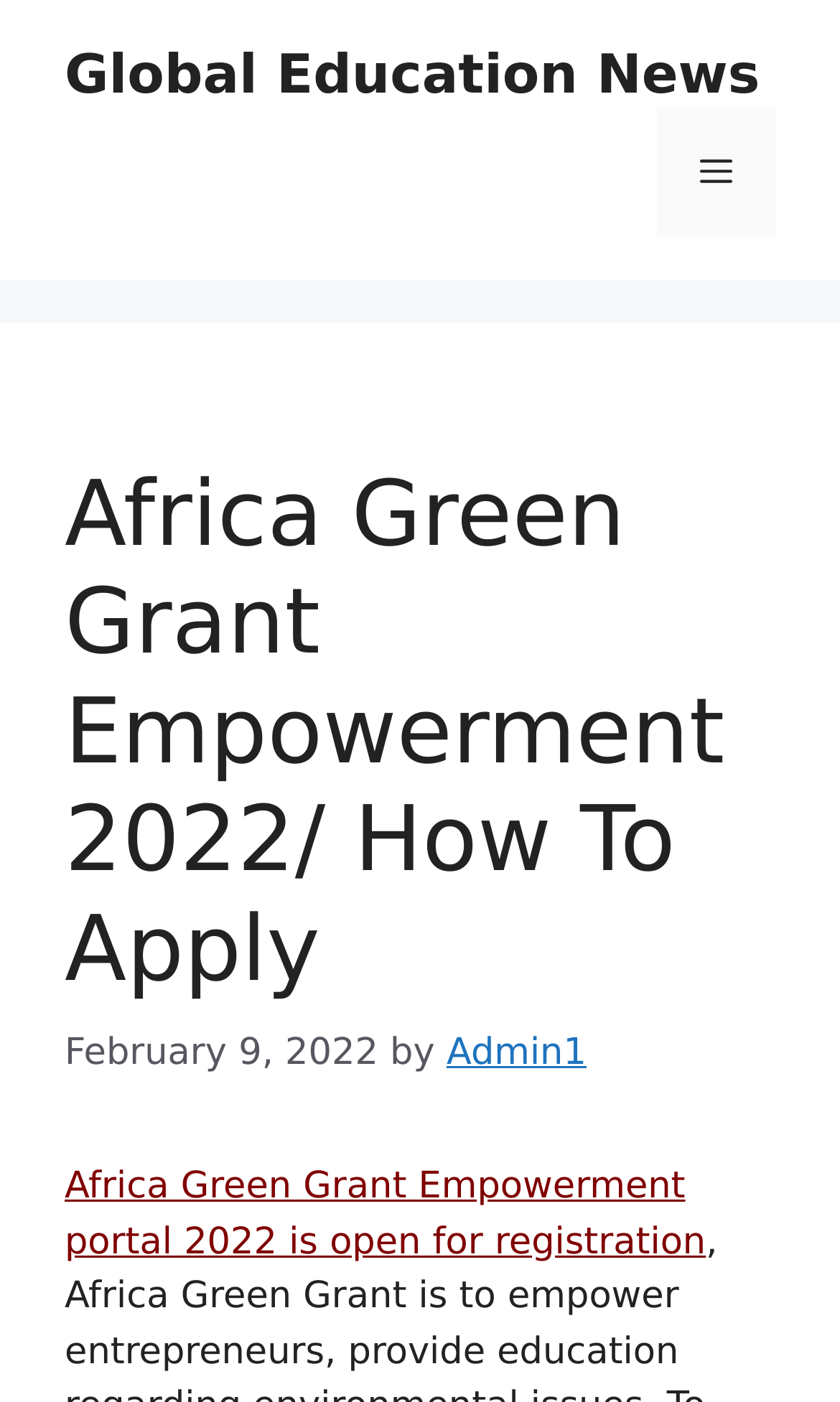Given the element description: "Global Education News", predict the bounding box coordinates of this UI element. The coordinates must be four float numbers between 0 and 1, given as [left, top, right, bottom].

[0.077, 0.031, 0.905, 0.075]